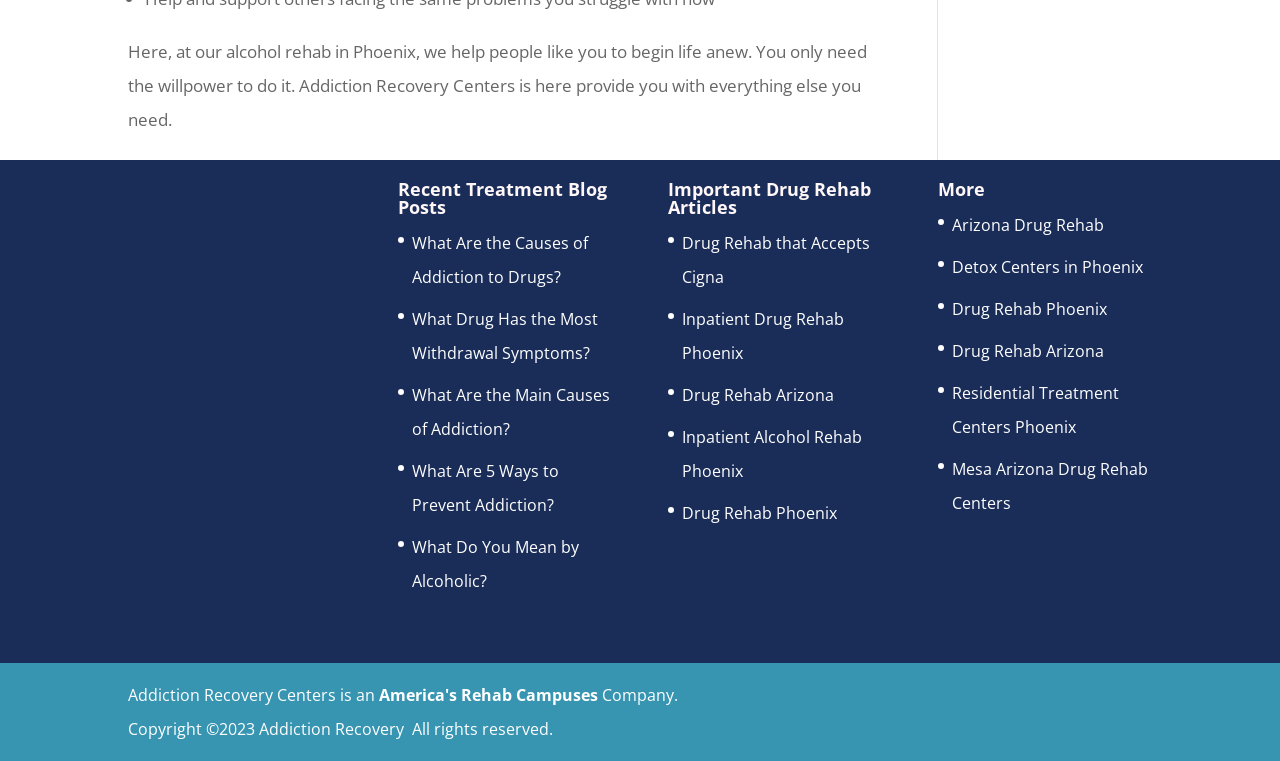Find the bounding box coordinates of the UI element according to this description: "Residential Treatment Centers Phoenix".

[0.744, 0.503, 0.874, 0.576]